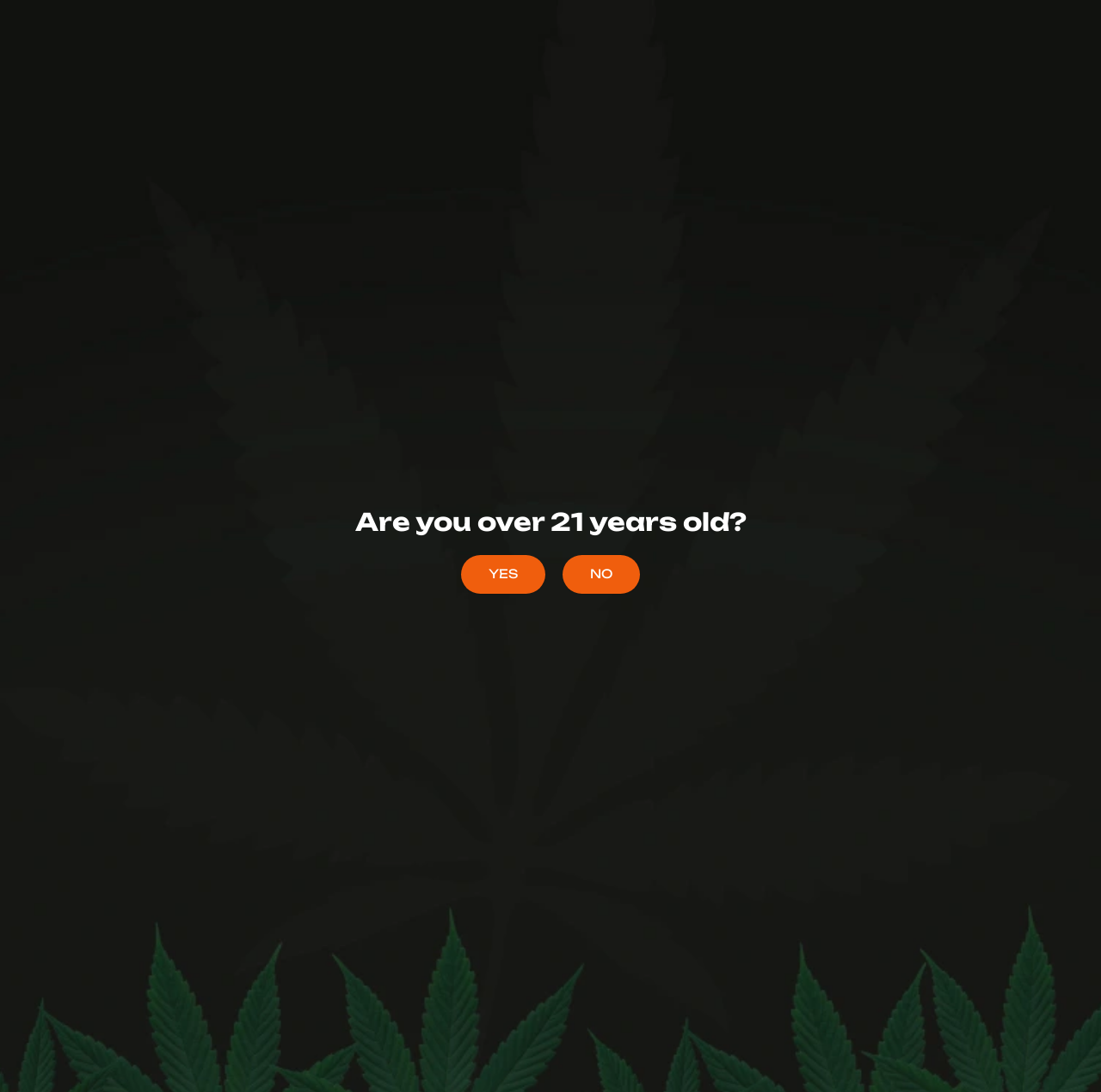Using the description: "The Ultimate Guide to Cannabinoids", identify the bounding box of the corresponding UI element in the screenshot.

[0.815, 0.285, 0.917, 0.314]